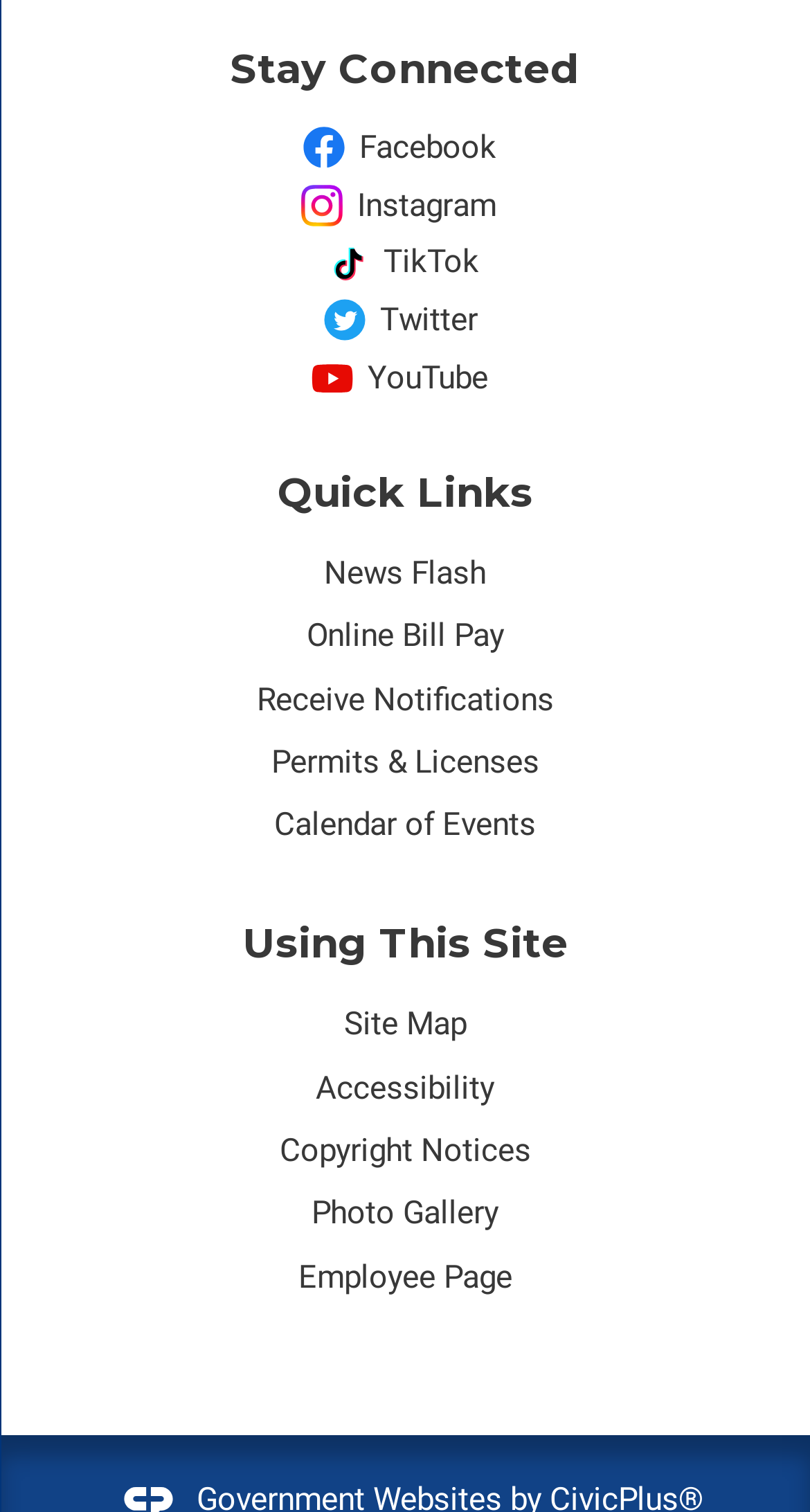Using the webpage screenshot, find the UI element described by Online Bill Pay. Provide the bounding box coordinates in the format (top-left x, top-left y, bottom-right x, bottom-right y), ensuring all values are floating point numbers between 0 and 1.

[0.378, 0.361, 0.622, 0.386]